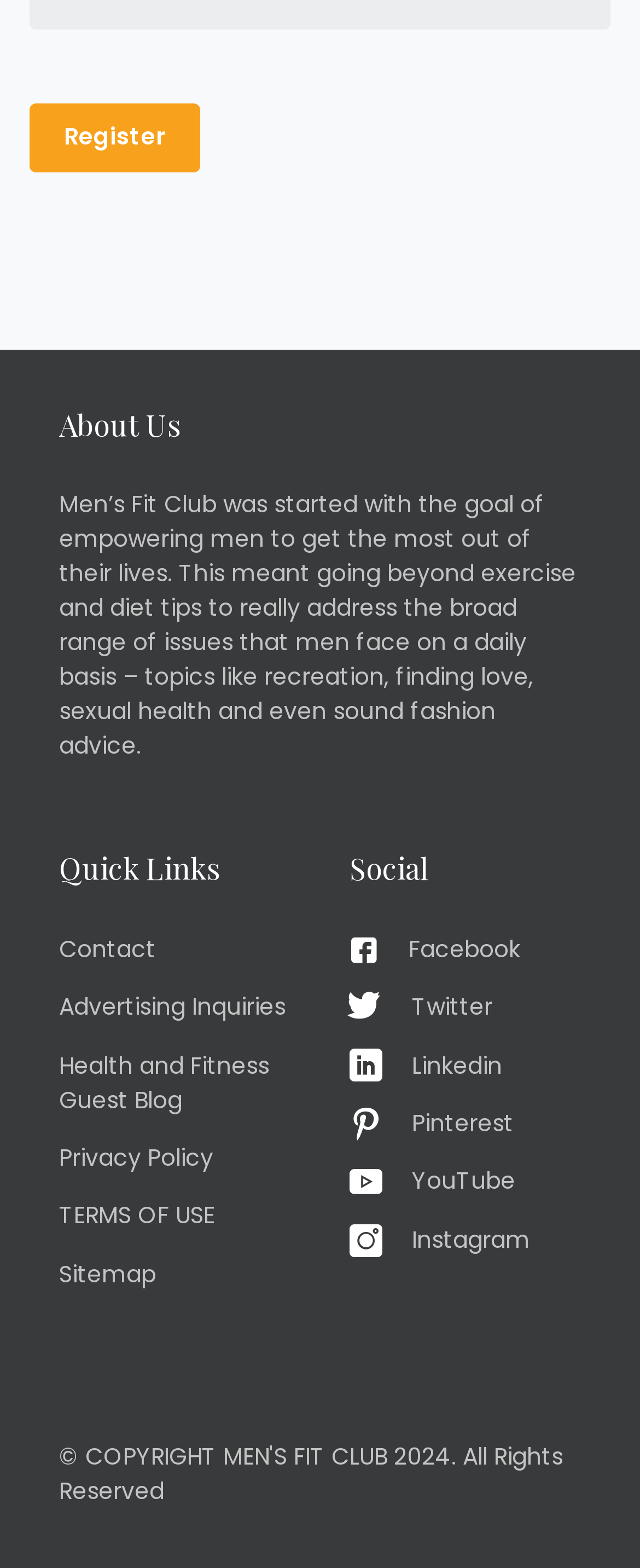Identify the bounding box coordinates of the region that needs to be clicked to carry out this instruction: "Follow the website on Facebook". Provide these coordinates as four float numbers ranging from 0 to 1, i.e., [left, top, right, bottom].

[0.546, 0.595, 0.908, 0.617]